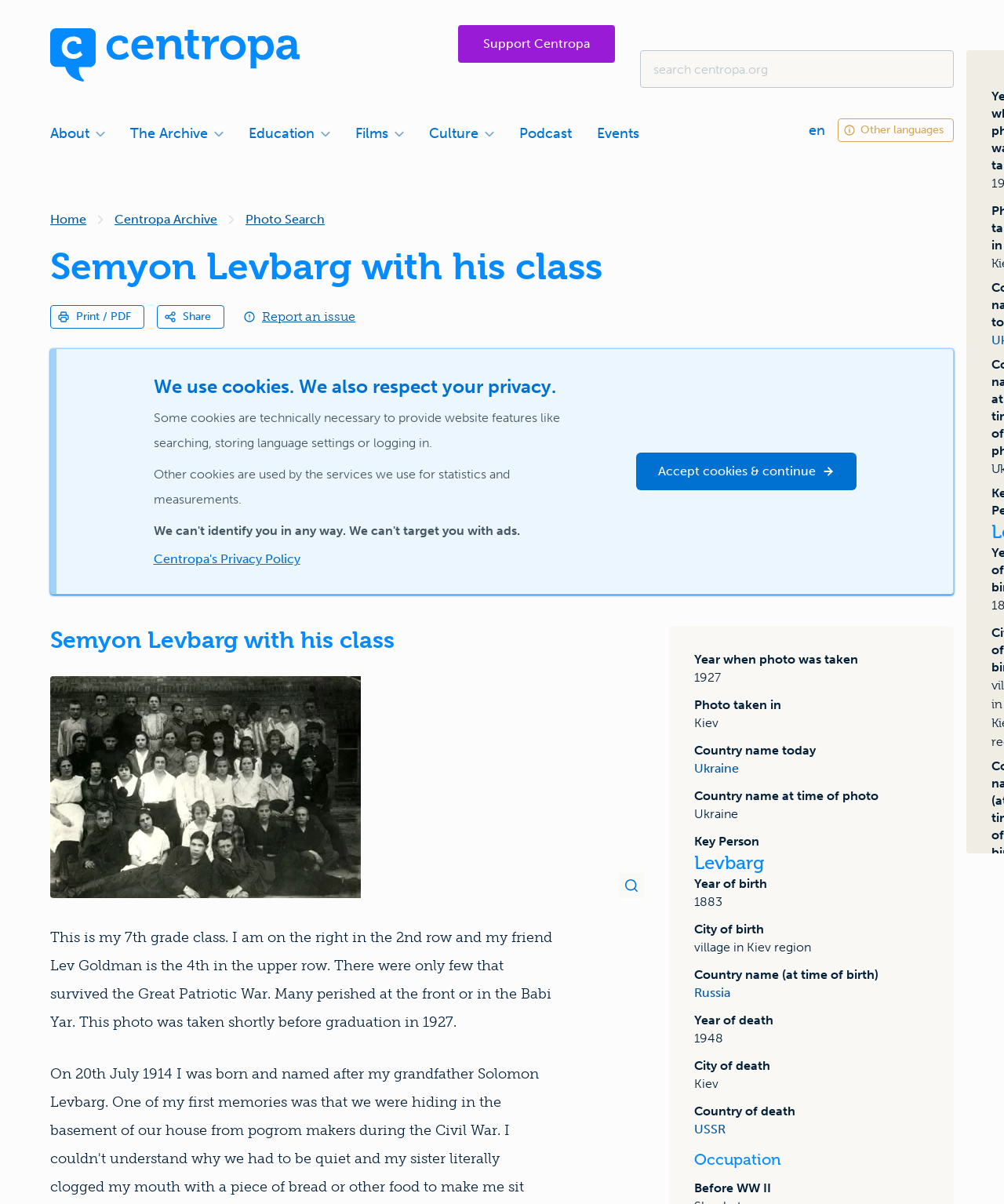Please provide the bounding box coordinates for the element that needs to be clicked to perform the instruction: "Search for photos". The coordinates must consist of four float numbers between 0 and 1, formatted as [left, top, right, bottom].

[0.118, 0.188, 0.286, 0.211]